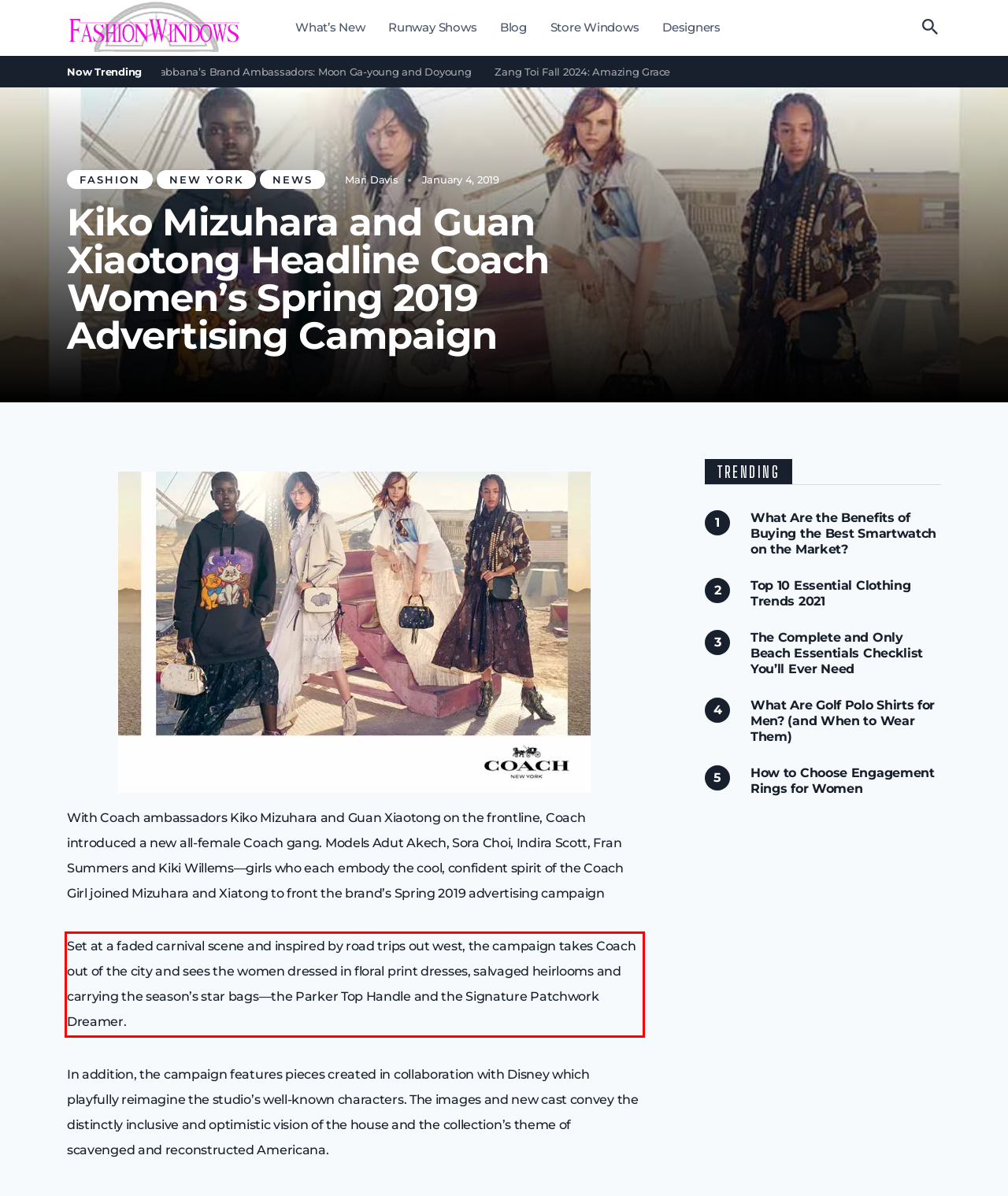You have a webpage screenshot with a red rectangle surrounding a UI element. Extract the text content from within this red bounding box.

Set at a faded carnival scene and inspired by road trips out west, the campaign takes Coach out of the city and sees the women dressed in floral print dresses, salvaged heirlooms and carrying the season’s star bags—the Parker Top Handle and the Signature Patchwork Dreamer.